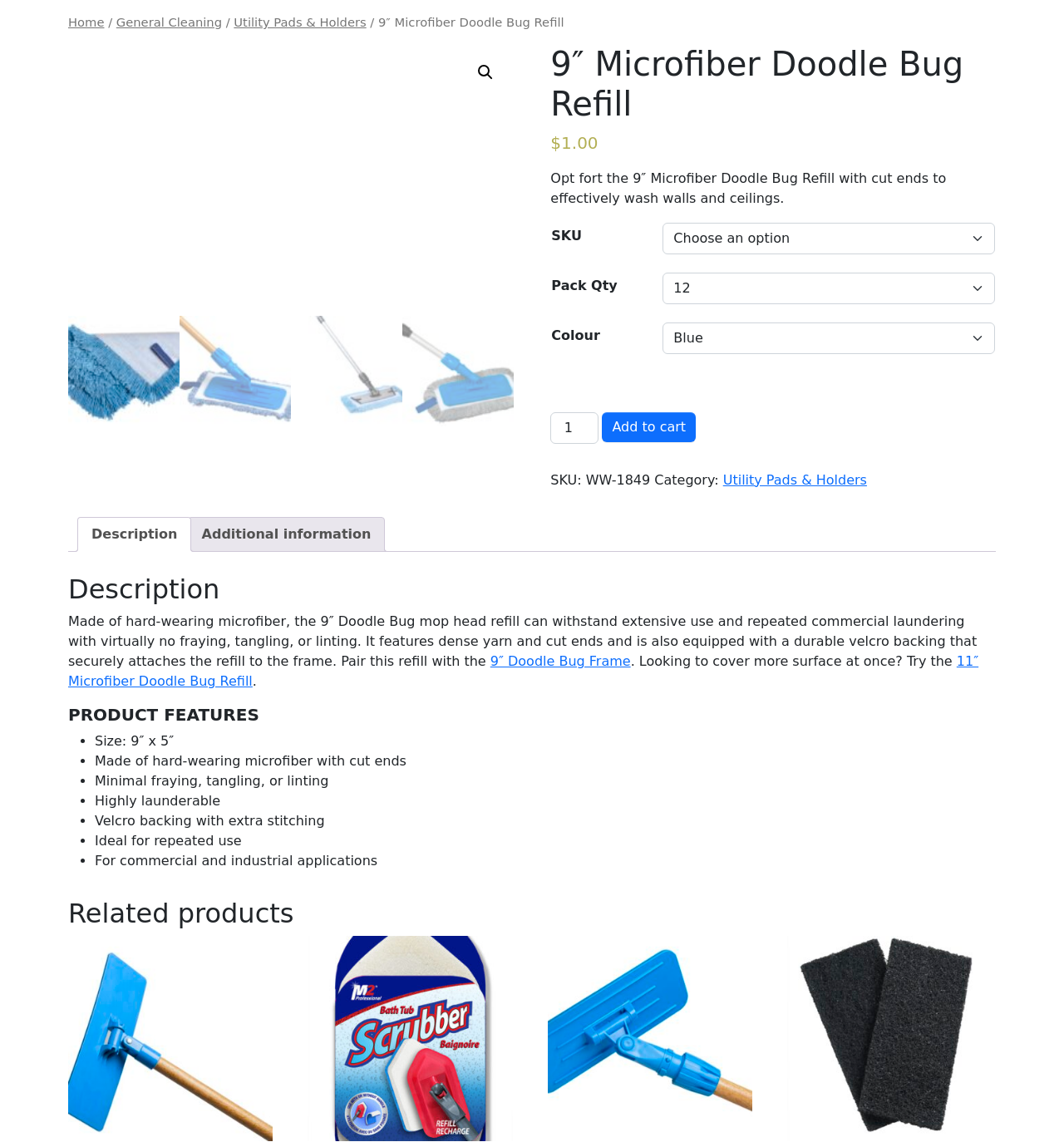From the webpage screenshot, identify the region described by Description. Provide the bounding box coordinates as (top-left x, top-left y, bottom-right x, bottom-right y), with each value being a floating point number between 0 and 1.

[0.086, 0.453, 0.167, 0.482]